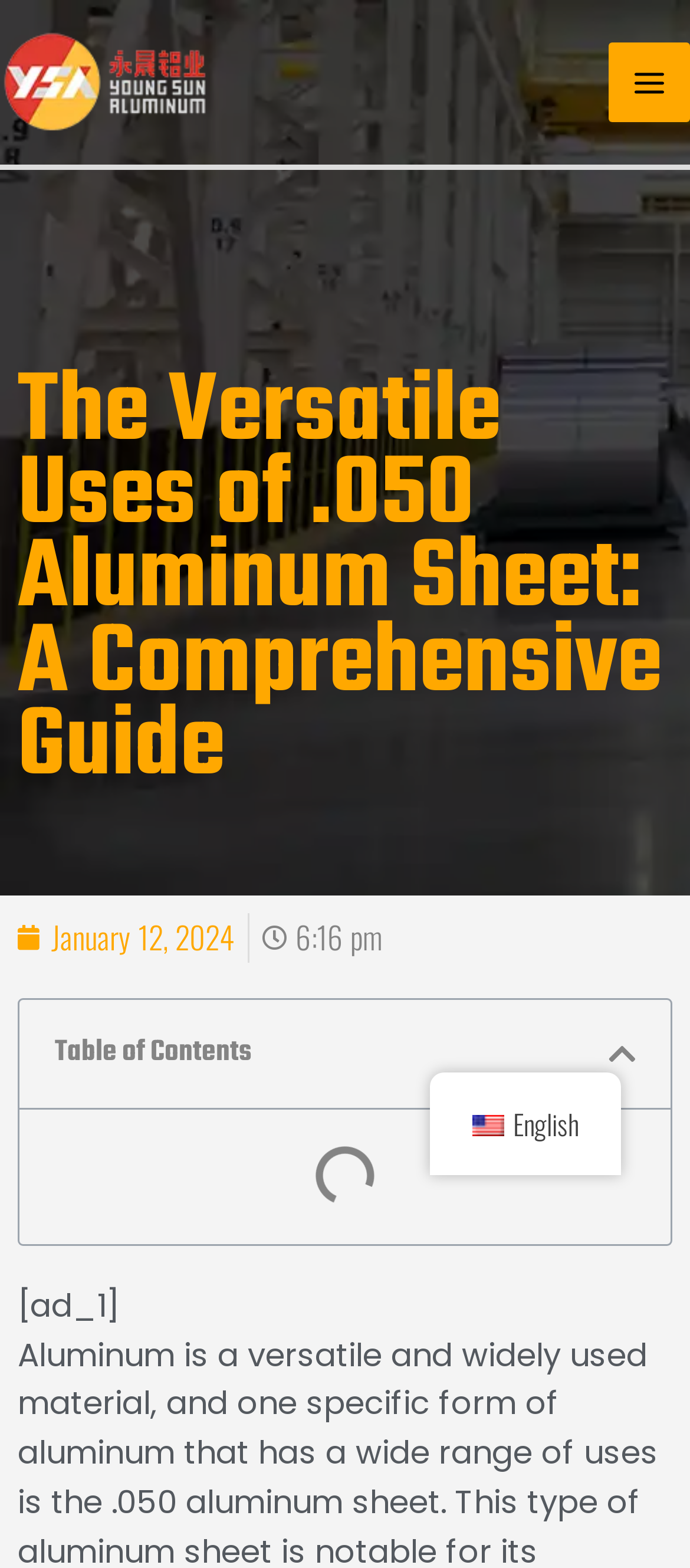Create an elaborate caption that covers all aspects of the webpage.

The webpage is a comprehensive guide to the versatile uses of .050 aluminum sheet. At the top left corner, there is a logo of Yongsheng Aluminum Industry Co., Ltd, accompanied by a link to the company's website. To the right of the logo, there is a main menu button. 

Below the logo and main menu button, there is a heading that displays the title of the guide. Underneath the title, there is a link indicating the publication date, January 12, 2024, along with the time of publication, 6:16 pm.

Further down the page, there is a table of contents section, which is currently expanded. This section is headed by a "Table of Contents" heading, and it has a "Close table of contents" button to the right. 

To the right of the table of contents section, there is a link to switch the language to English, accompanied by a small flag icon representing the United States. 

There is also an advertisement or promotional content, denoted by "[ad_1]", located near the bottom of the page.